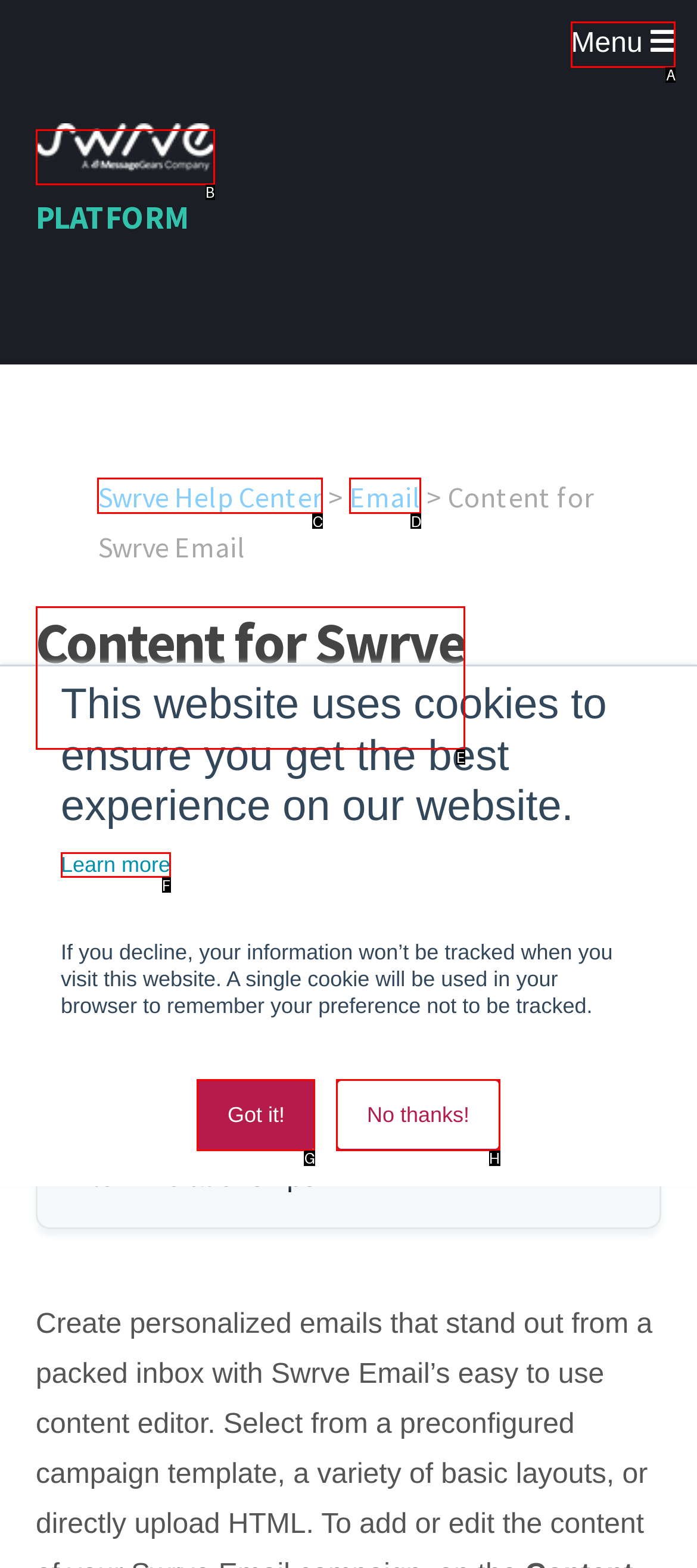Tell me which letter corresponds to the UI element that will allow you to Click the menu button. Answer with the letter directly.

A